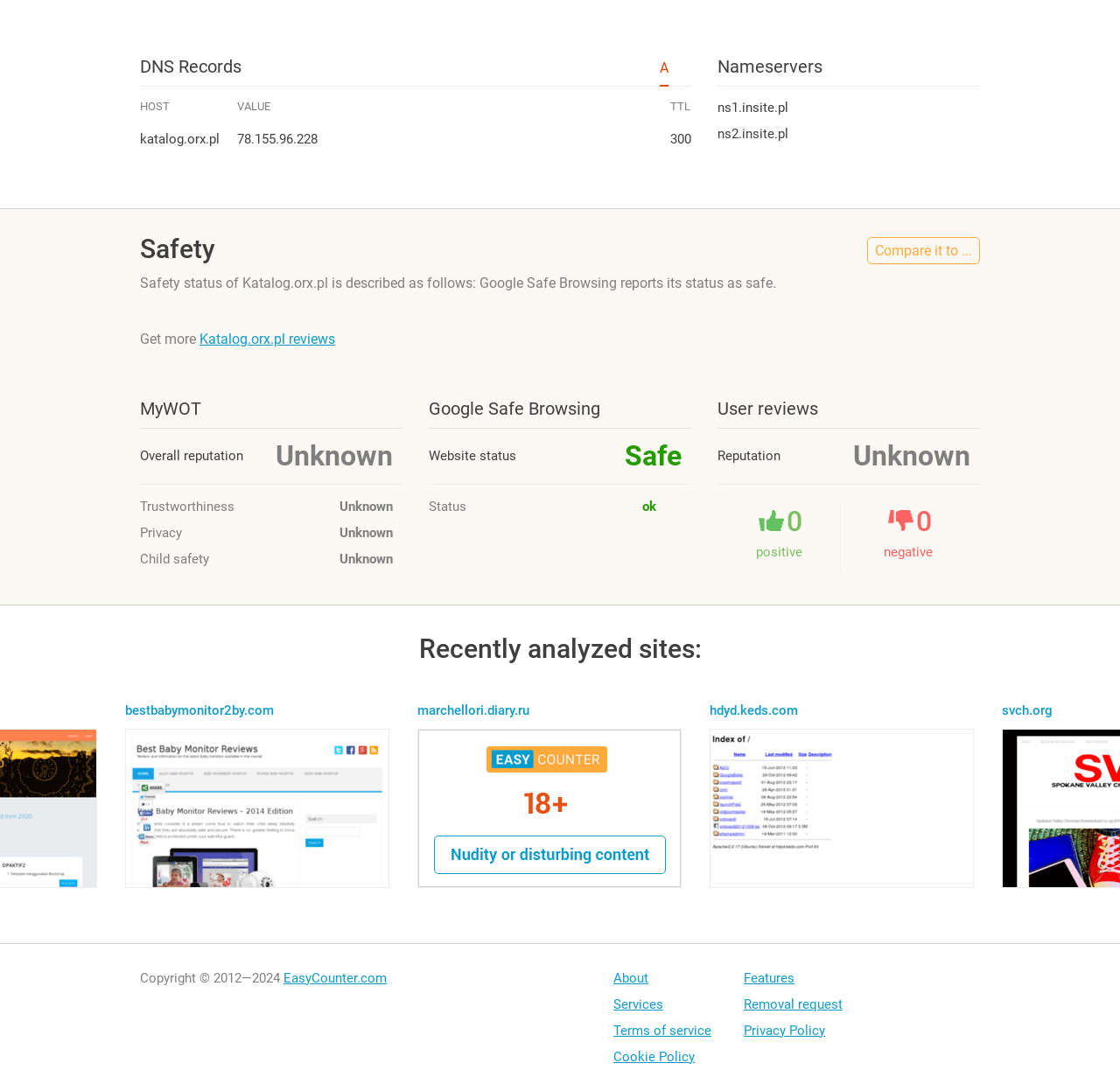Given the following UI element description: "Compare it to ...", find the bounding box coordinates in the webpage screenshot.

[0.774, 0.217, 0.875, 0.242]